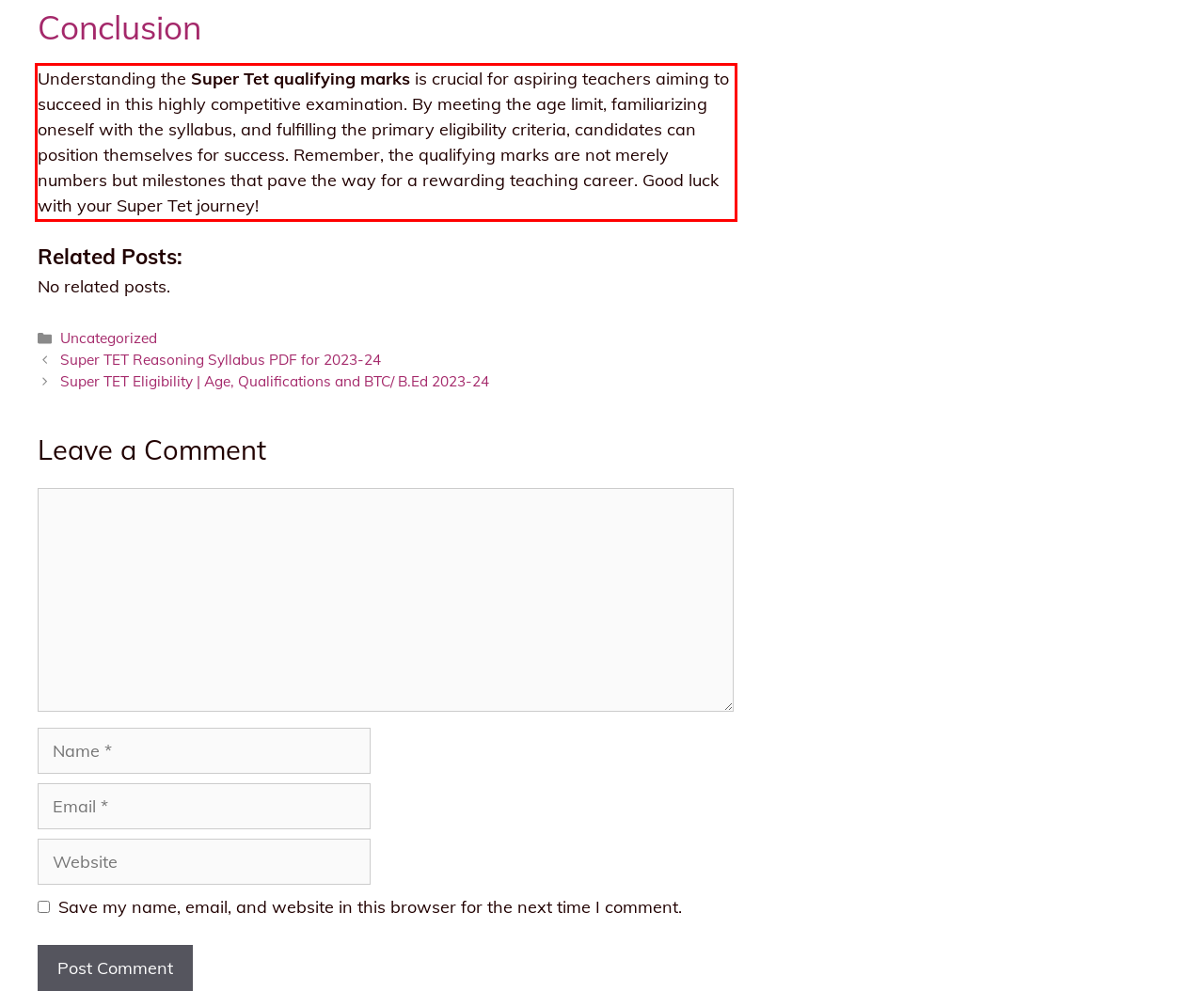Given a screenshot of a webpage containing a red bounding box, perform OCR on the text within this red bounding box and provide the text content.

Understanding the Super Tet qualifying marks is crucial for aspiring teachers aiming to succeed in this highly competitive examination. By meeting the age limit, familiarizing oneself with the syllabus, and fulfilling the primary eligibility criteria, candidates can position themselves for success. Remember, the qualifying marks are not merely numbers but milestones that pave the way for a rewarding teaching career. Good luck with your Super Tet journey!